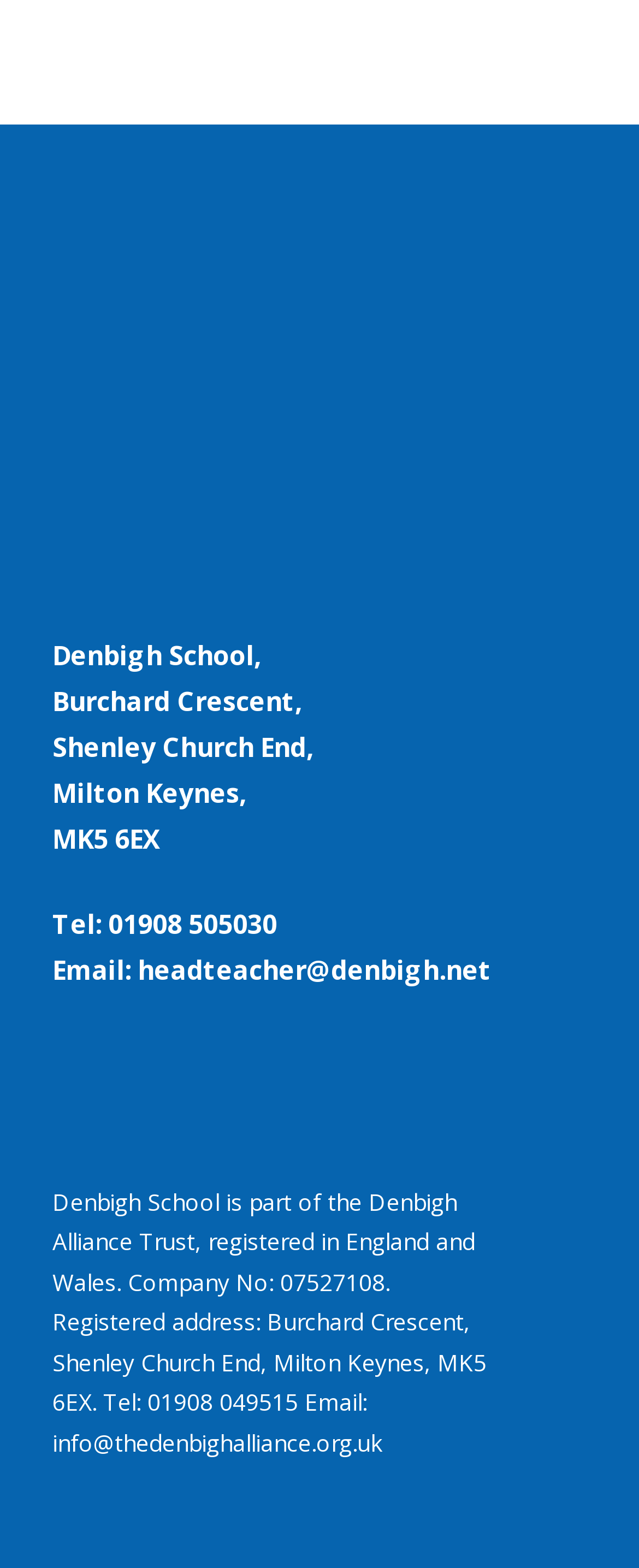Using the provided description Tel: 01908 505030, find the bounding box coordinates for the UI element. Provide the coordinates in (top-left x, top-left y, bottom-right x, bottom-right y) format, ensuring all values are between 0 and 1.

[0.082, 0.578, 0.433, 0.601]